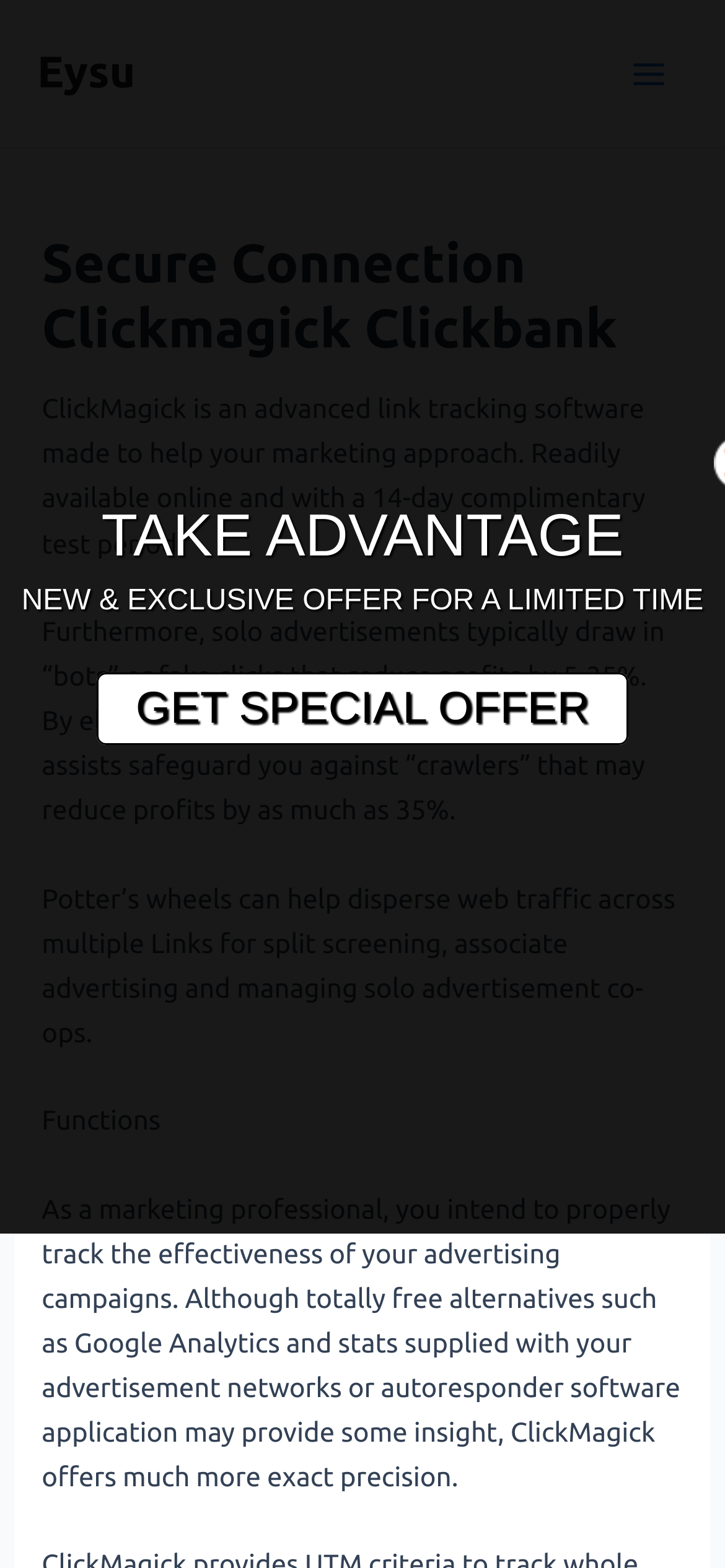Predict the bounding box of the UI element based on this description: "GET SPECIAL OFFER".

[0.133, 0.429, 0.867, 0.475]